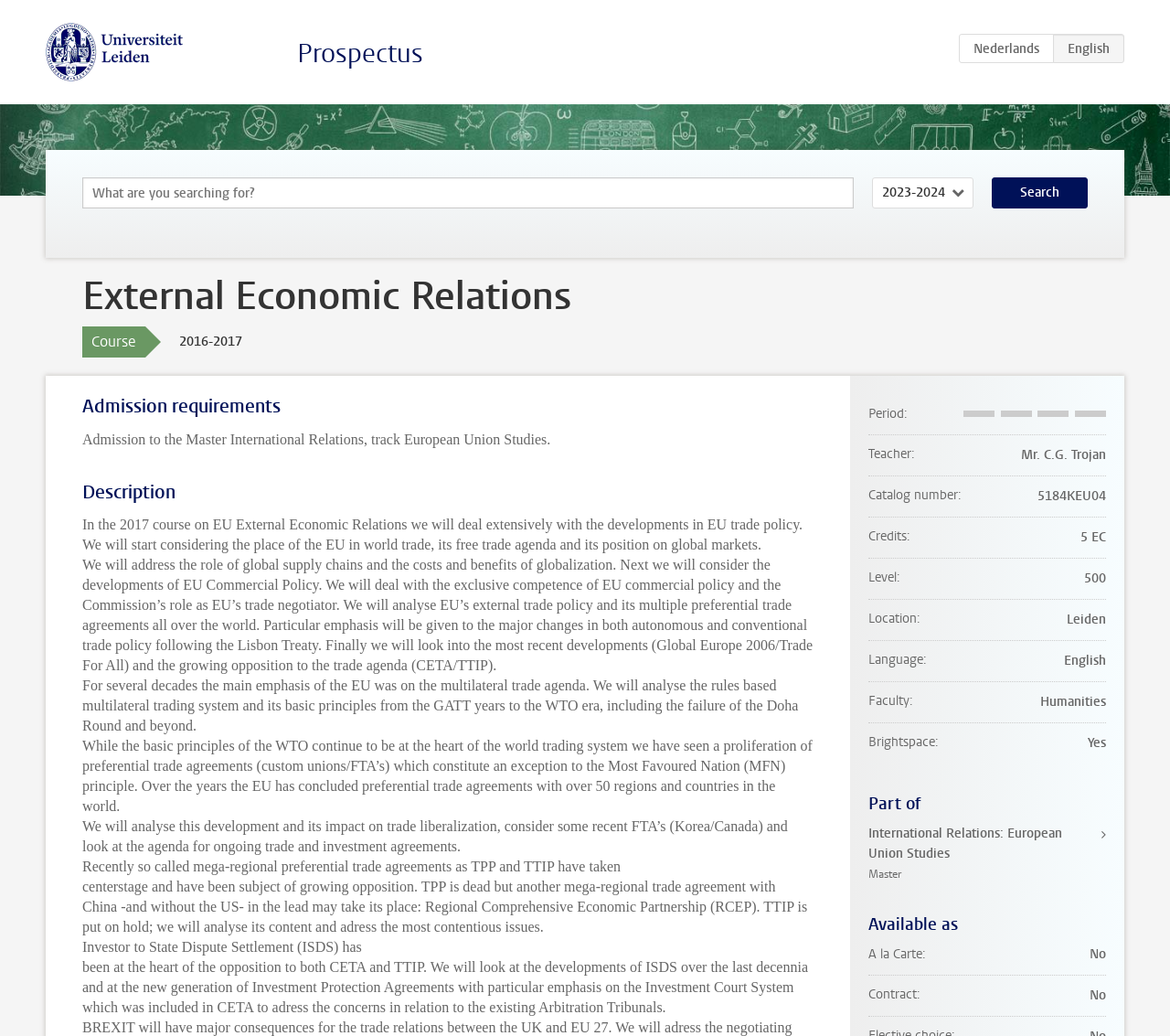Determine the bounding box for the HTML element described here: "About". The coordinates should be given as [left, top, right, bottom] with each number being a float between 0 and 1.

None